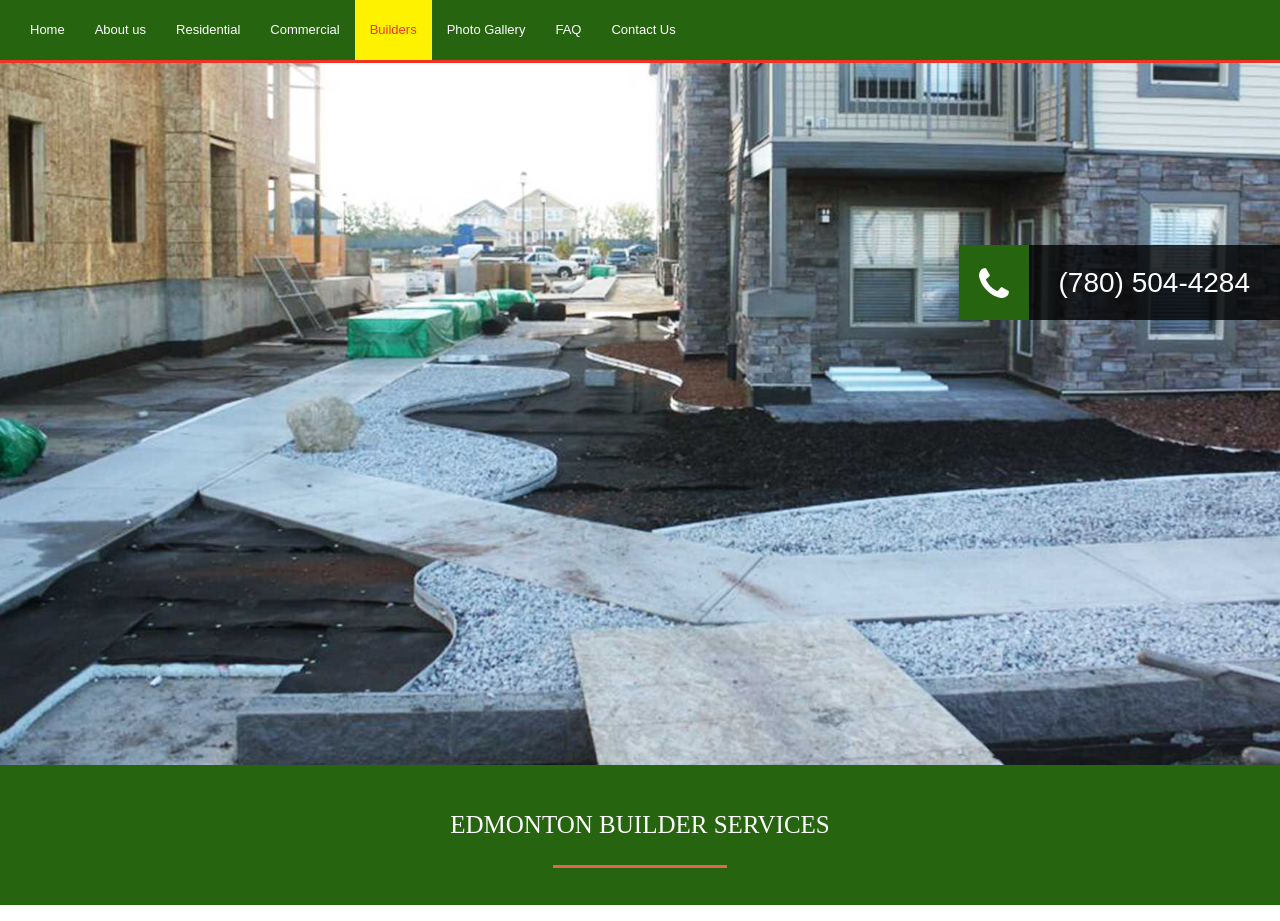Please determine the bounding box coordinates of the element to click in order to execute the following instruction: "view residential services". The coordinates should be four float numbers between 0 and 1, specified as [left, top, right, bottom].

[0.126, 0.0, 0.199, 0.065]